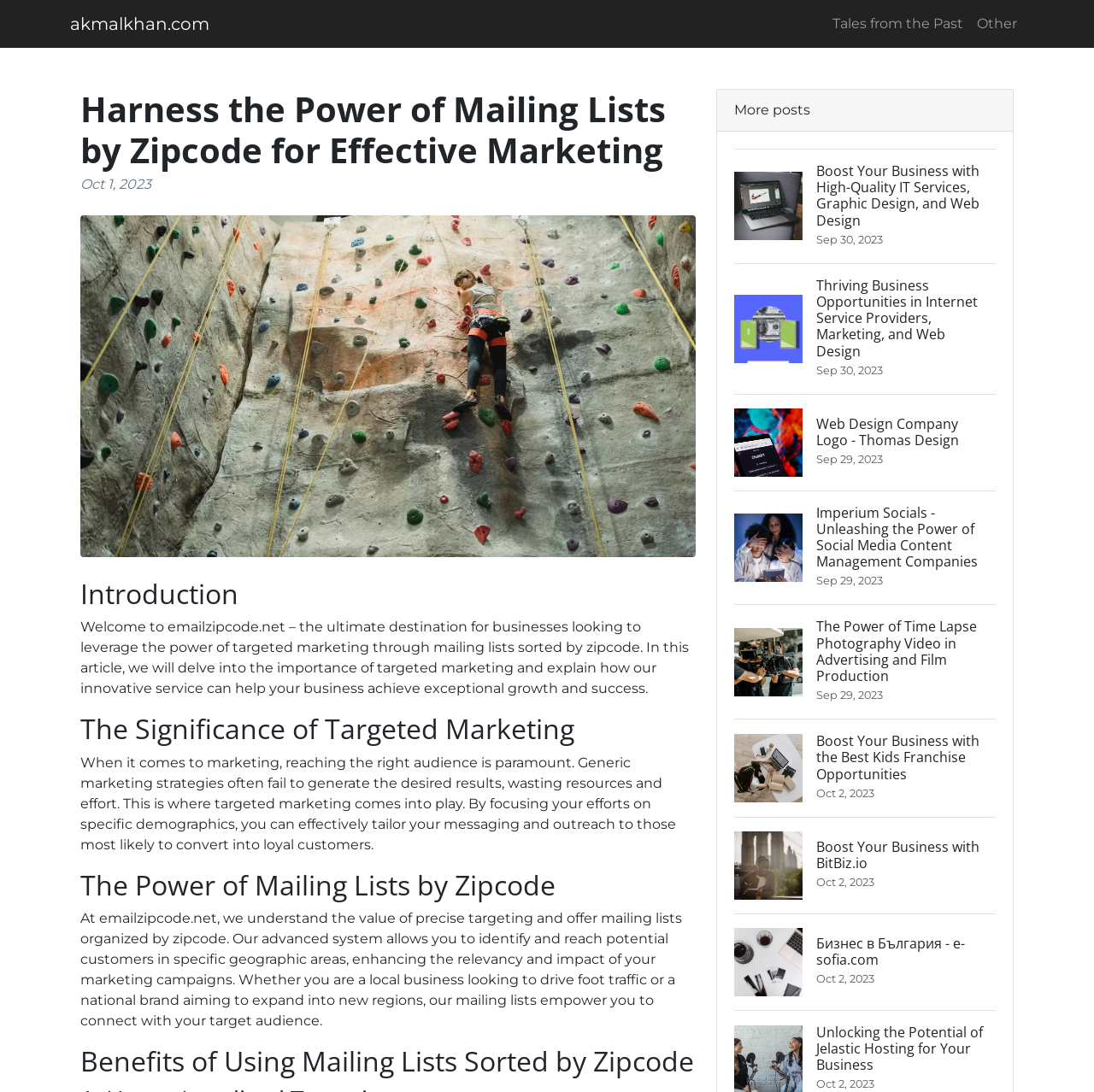What is the main heading displayed on the webpage? Please provide the text.

Harness the Power of Mailing Lists by Zipcode for Effective Marketing